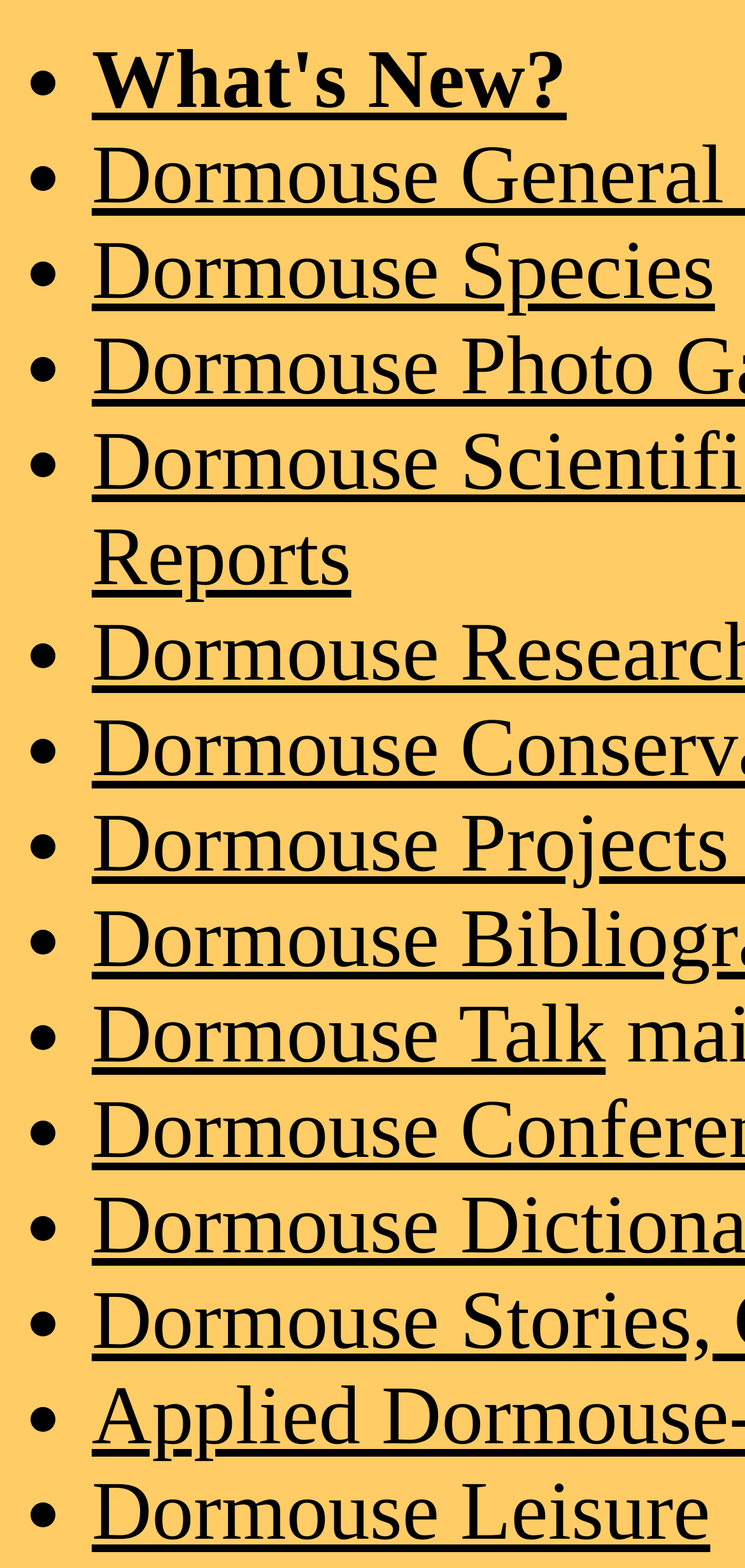Please answer the following question using a single word or phrase: 
Are all links on the same horizontal level?

No